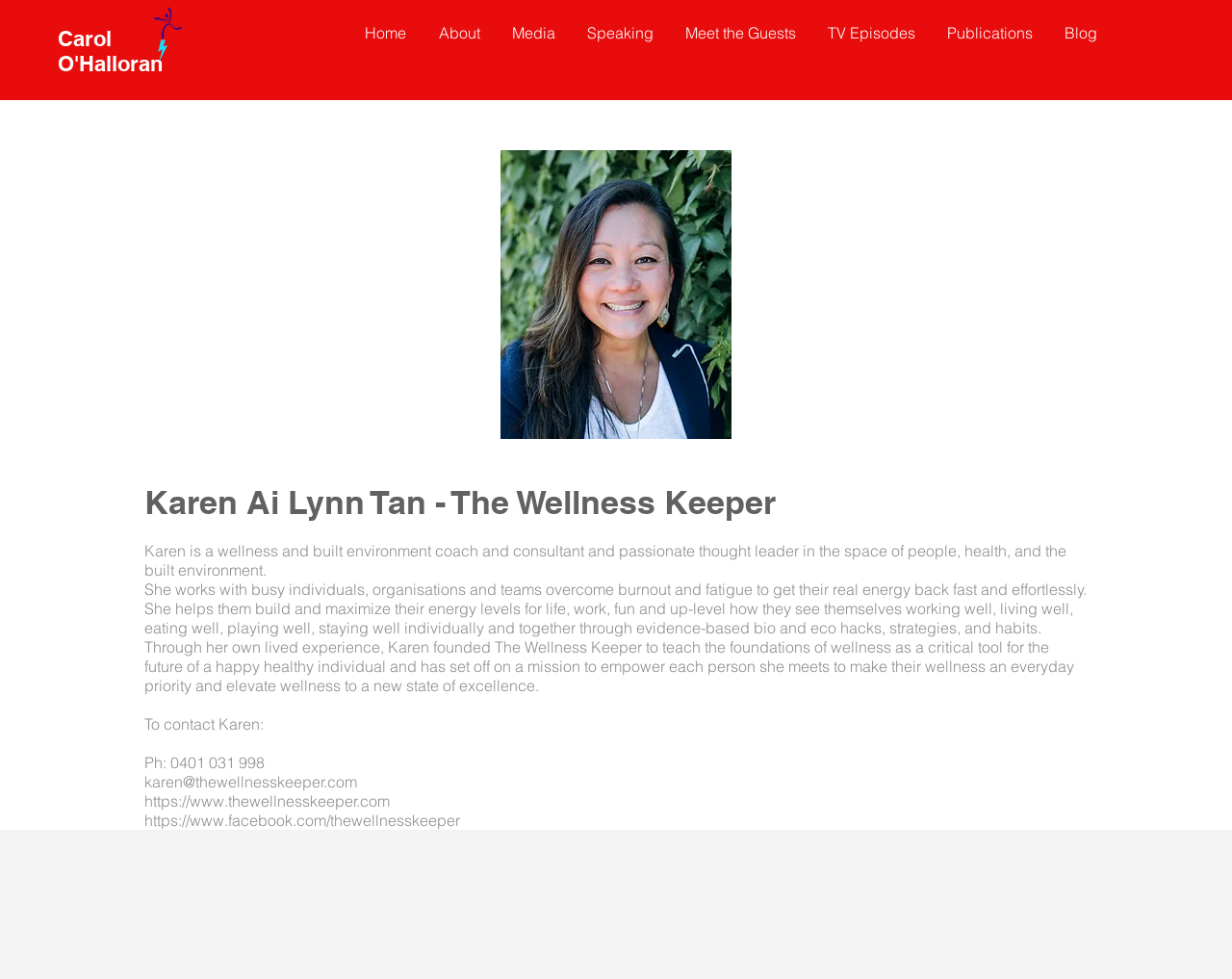What is the name of the organization founded by Karen?
Please answer the question with a detailed and comprehensive explanation.

The website mentions that Karen founded 'The Wellness Keeper' to teach the foundations of wellness, indicating that this is the name of the organization she founded.